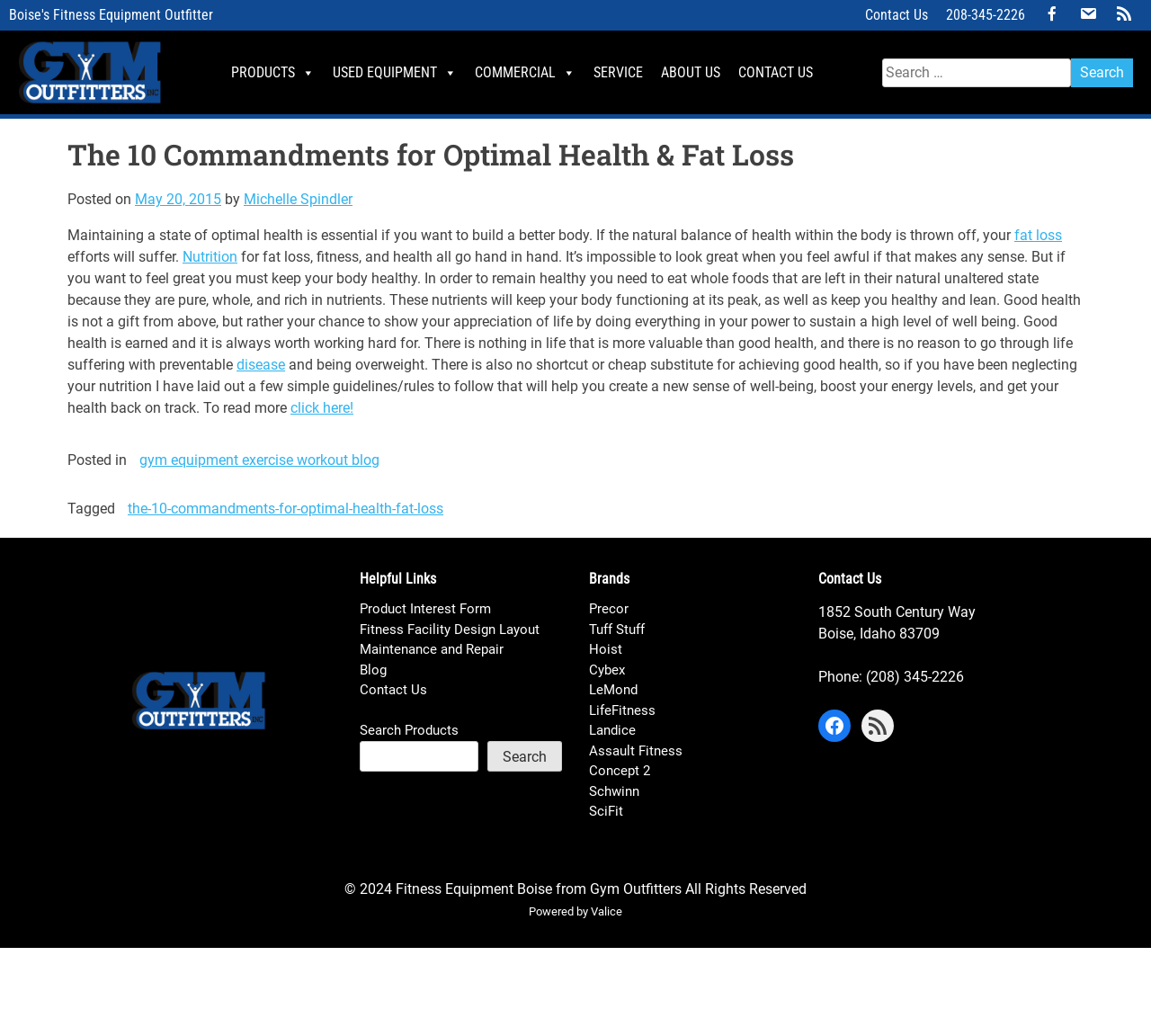Please give a succinct answer using a single word or phrase:
How many social media links are at the bottom of the webpage?

2